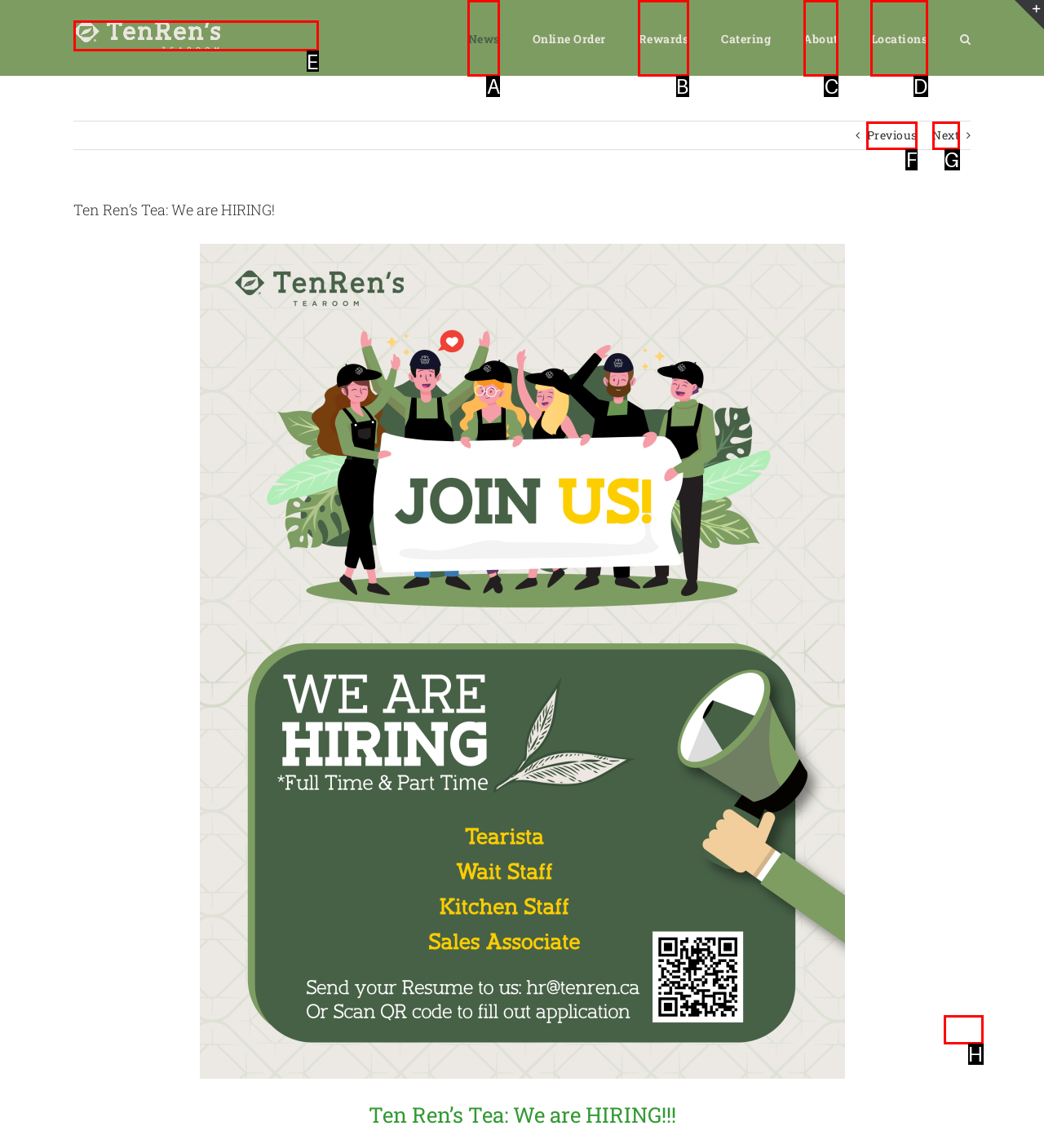Match the option to the description: Go to Top
State the letter of the correct option from the available choices.

H